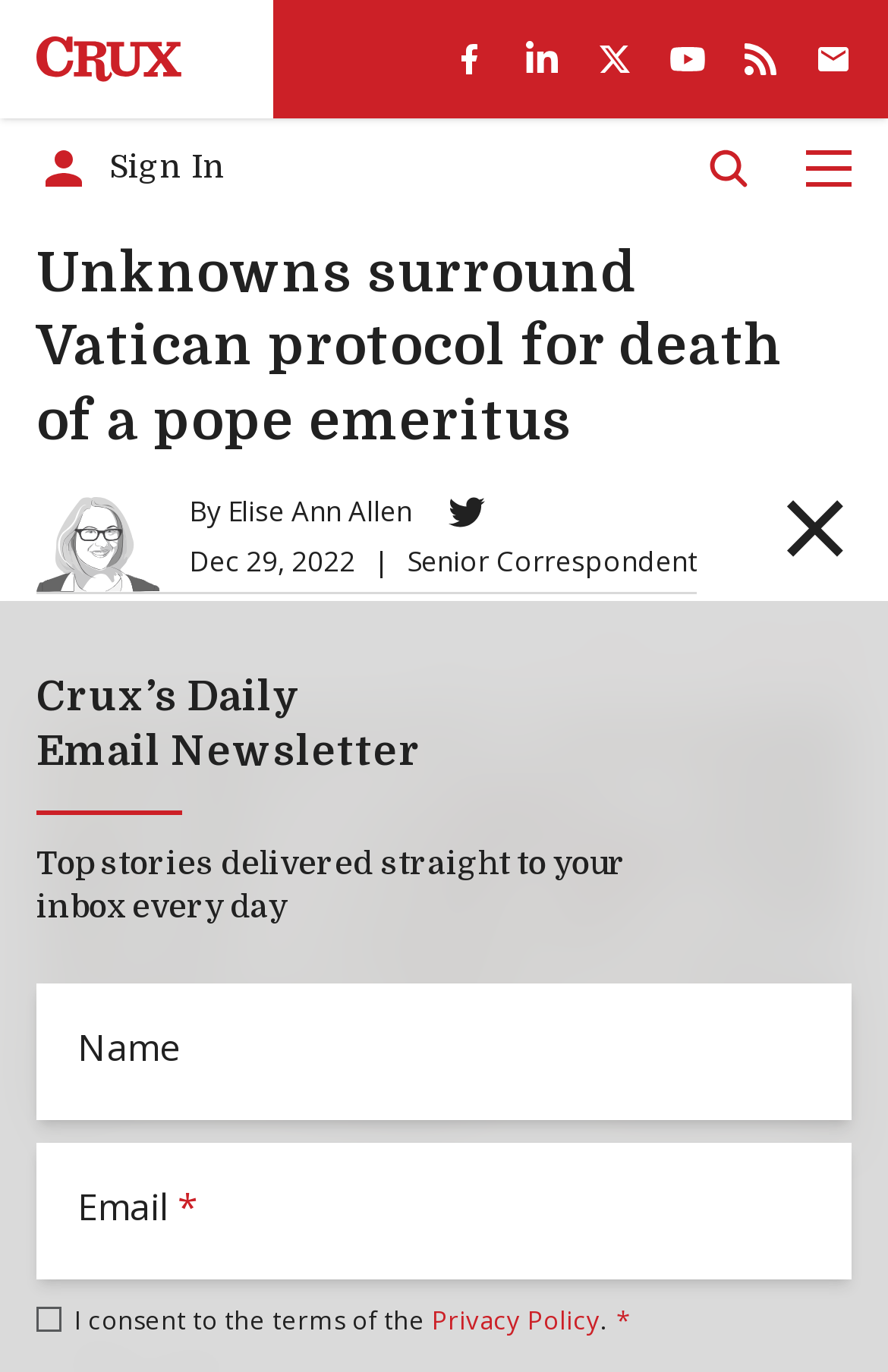What is the source of the photo in the article?
Use the information from the image to give a detailed answer to the question.

The source of the photo in the article is mentioned in the caption below the image, which states 'Credit: CNS photo/Vatican Media'. This indicates that the photo was taken by CNS photo and provided by Vatican Media.